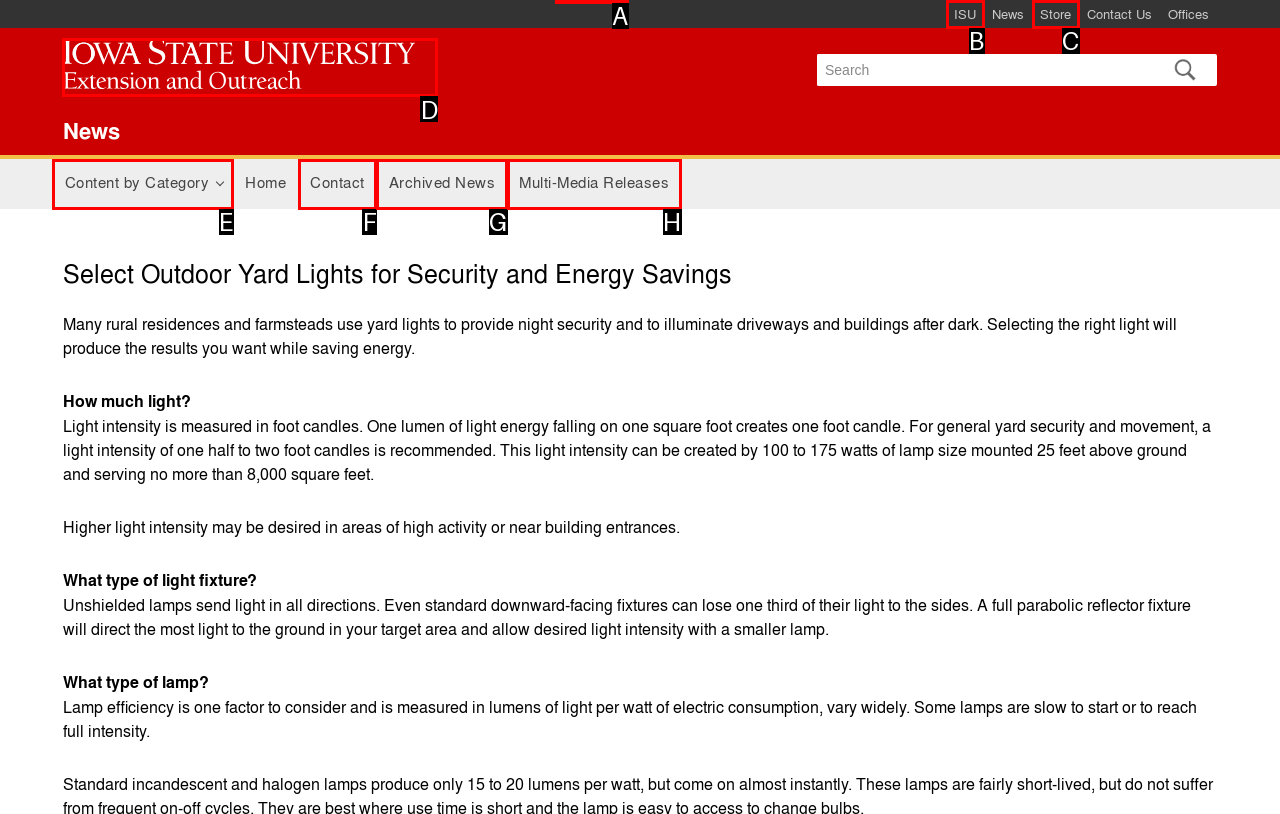Point out which HTML element you should click to fulfill the task: Skip to main content.
Provide the option's letter from the given choices.

A